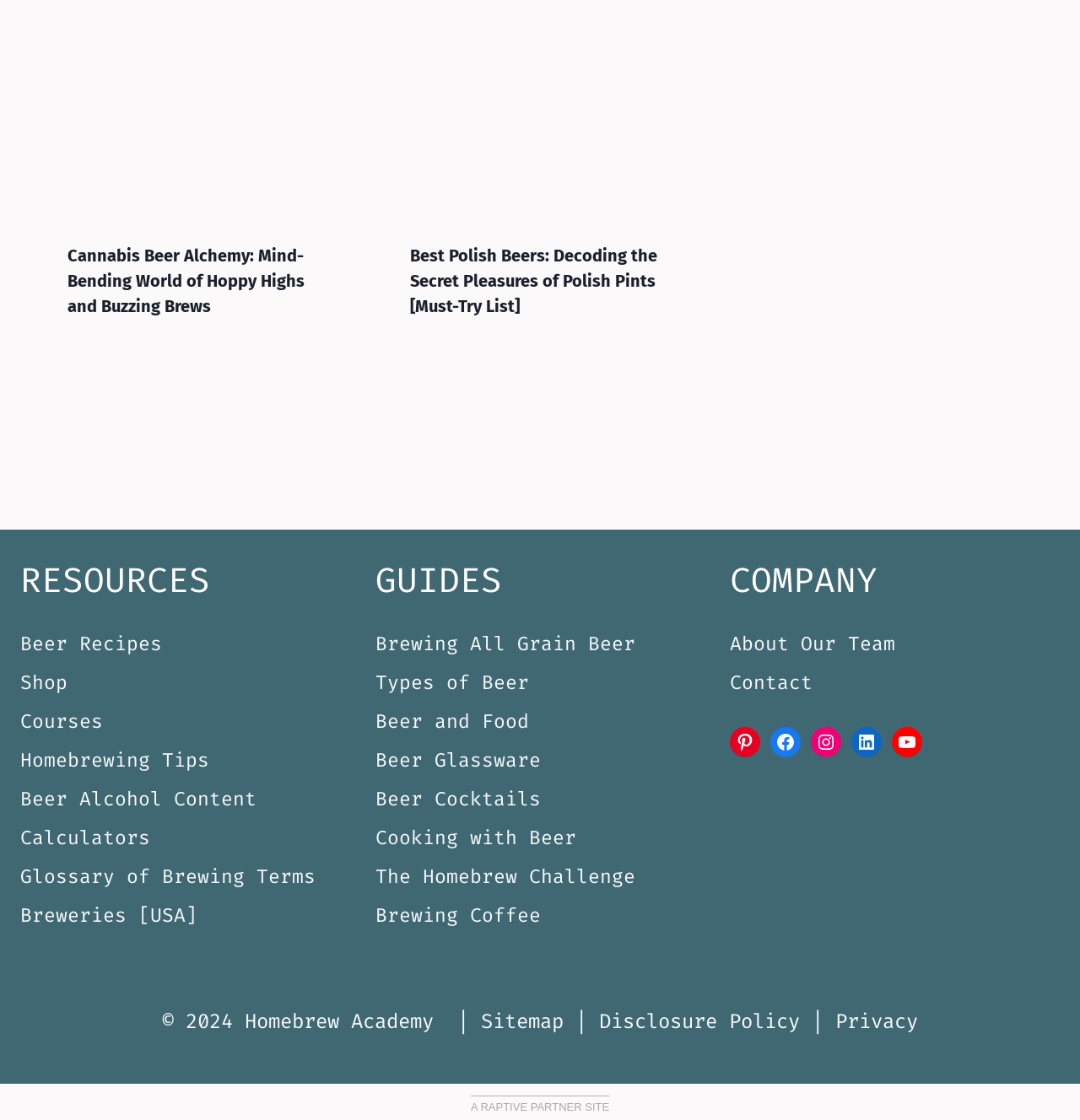What is the main topic of the webpage?
Look at the image and provide a short answer using one word or a phrase.

Beer and brewing